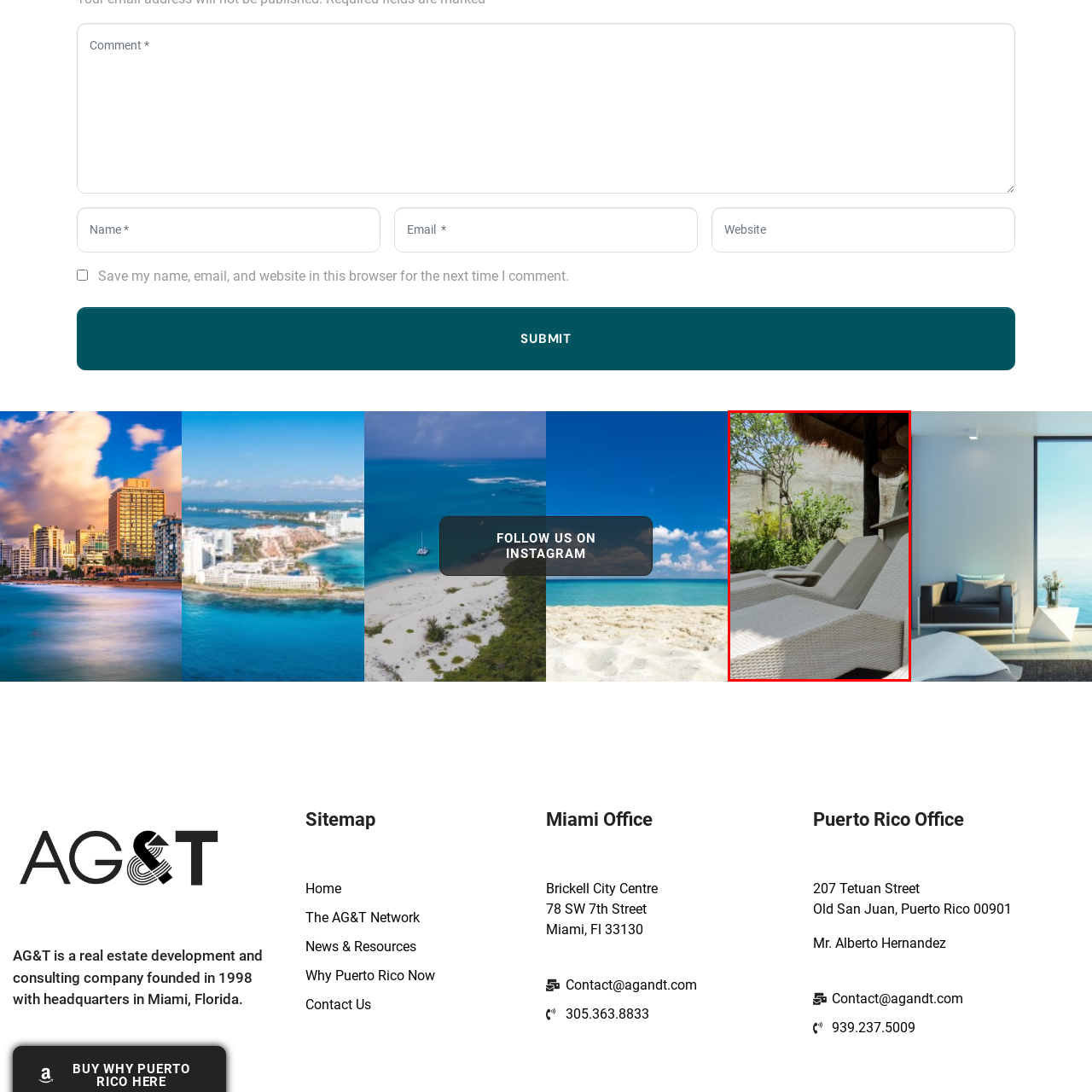Study the area of the image outlined in red and respond to the following question with as much detail as possible: What is the atmosphere of the setting?

The caption describes the setting as 'serene' and 'tranquil', suggesting a peaceful and calming atmosphere. The presence of a 'lush backdrop of greenery' and a 'small tree' also contributes to the serene ambiance.